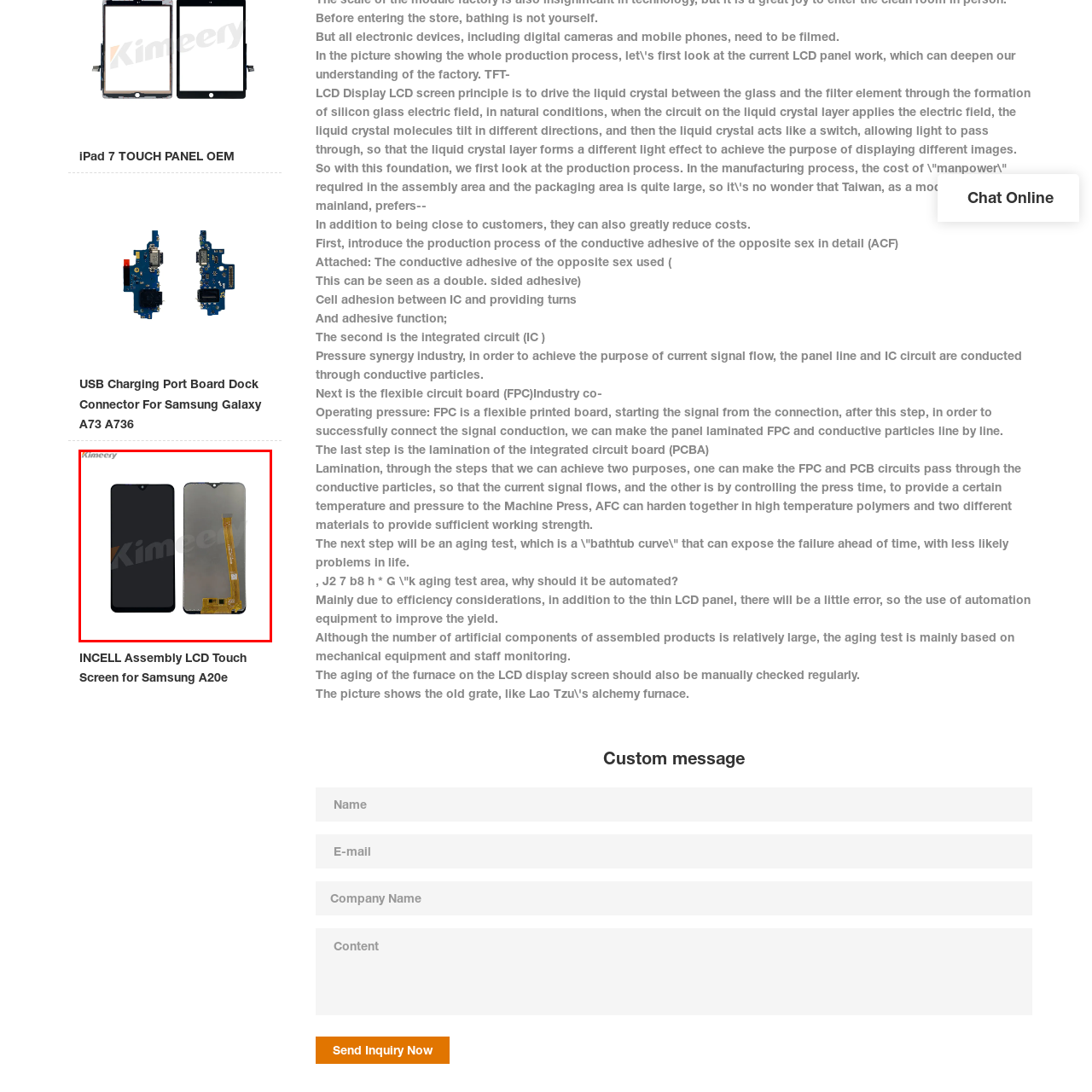Provide an elaborate description of the image marked by the red boundary.

The image showcases an INCELL assembly LCD touch screen specifically designed for the Samsung A20e. It displays two views of the screen: one side is the front display, which is currently blank, and the other side reveals the rear with a connector attached, indicating how it interfaces with the device. The assembly is essential for restoring or replacing the display functionality of the Samsung A20e, ensuring optimal touch response and visual clarity for the user. The product is identified under the brand Kimeery, suggesting reliability in quality and performance for smartphone repairs.